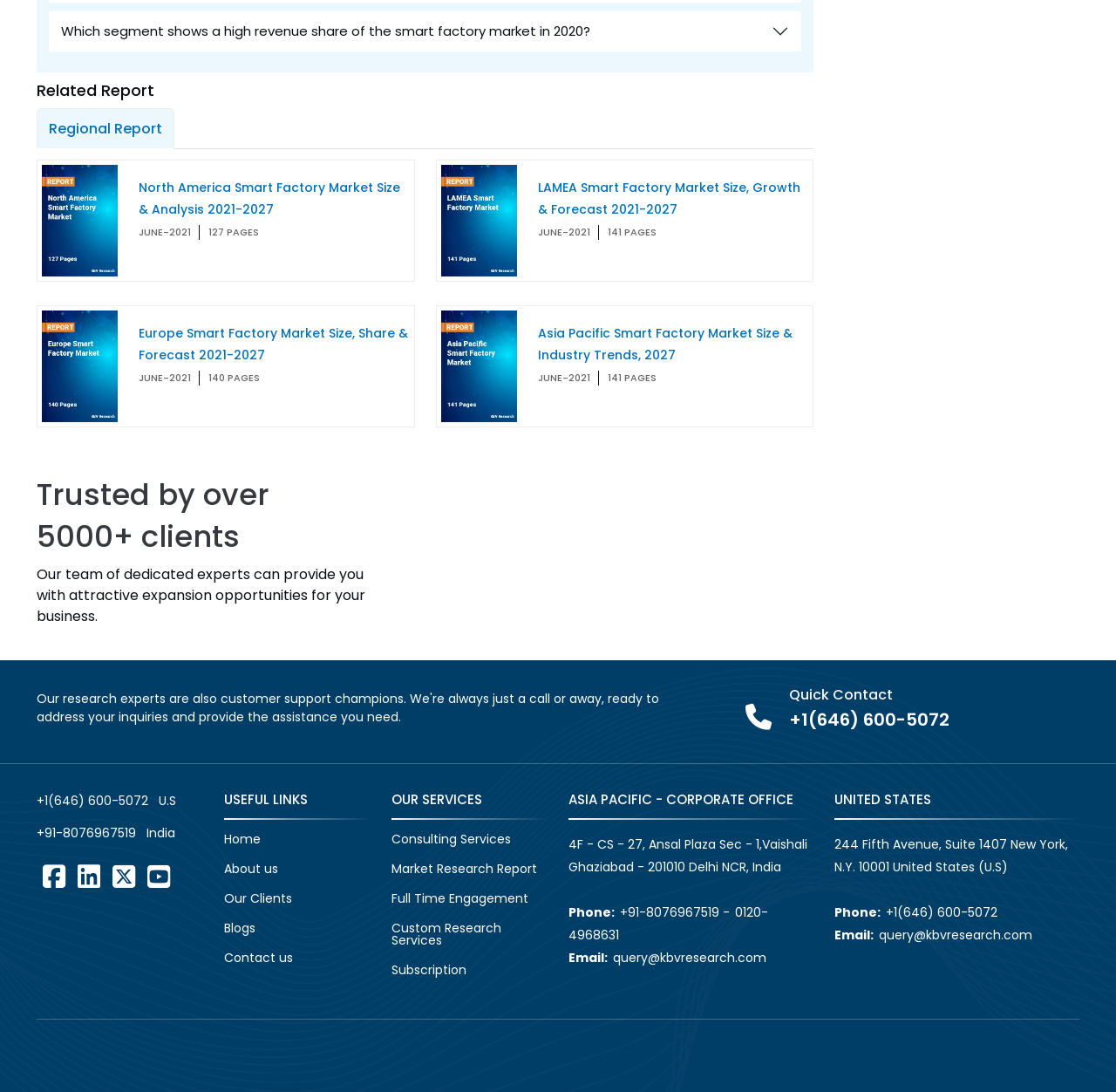What is the topic of the report shown in the first image?
Please utilize the information in the image to give a detailed response to the question.

The first image is an image of a report, and the heading above it says 'North America Smart Factory Market Size & Analysis 2021-2027'. Therefore, the topic of the report is the North America Smart Factory Market.